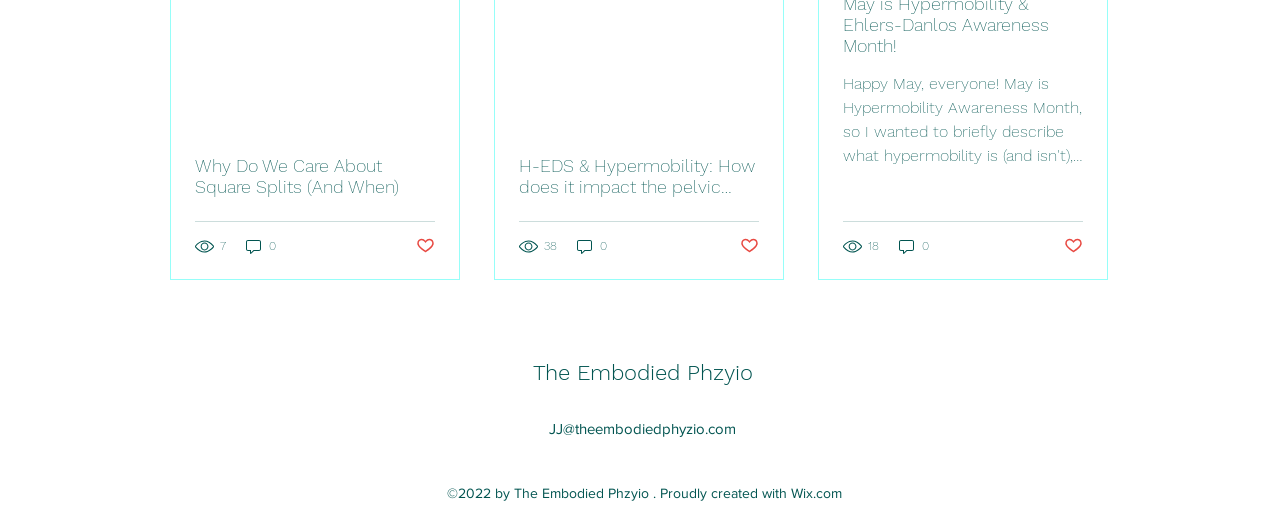Look at the image and give a detailed response to the following question: Is the second post marked as liked?

I examined the second post element and found a button labeled 'Post not marked as liked'. This suggests that the second post is not marked as liked.